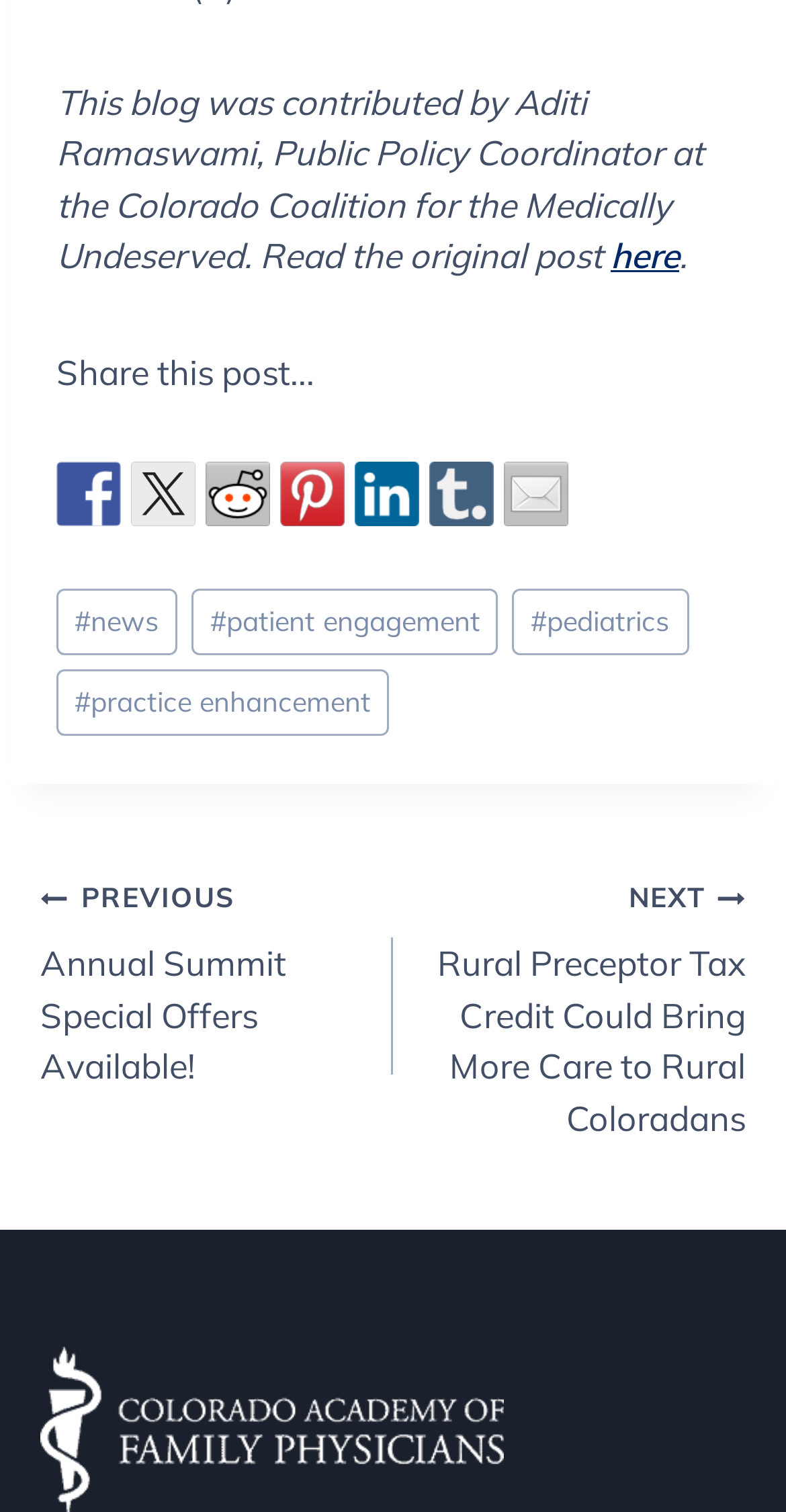How many links are available in the footer section?
Refer to the screenshot and deliver a thorough answer to the question presented.

There are 4 links available in the footer section, which are '#news', '#patient engagement', '#pediatrics', and '#practice enhancement'. These links are represented by their corresponding text and are located under the 'Post Tags:' heading.